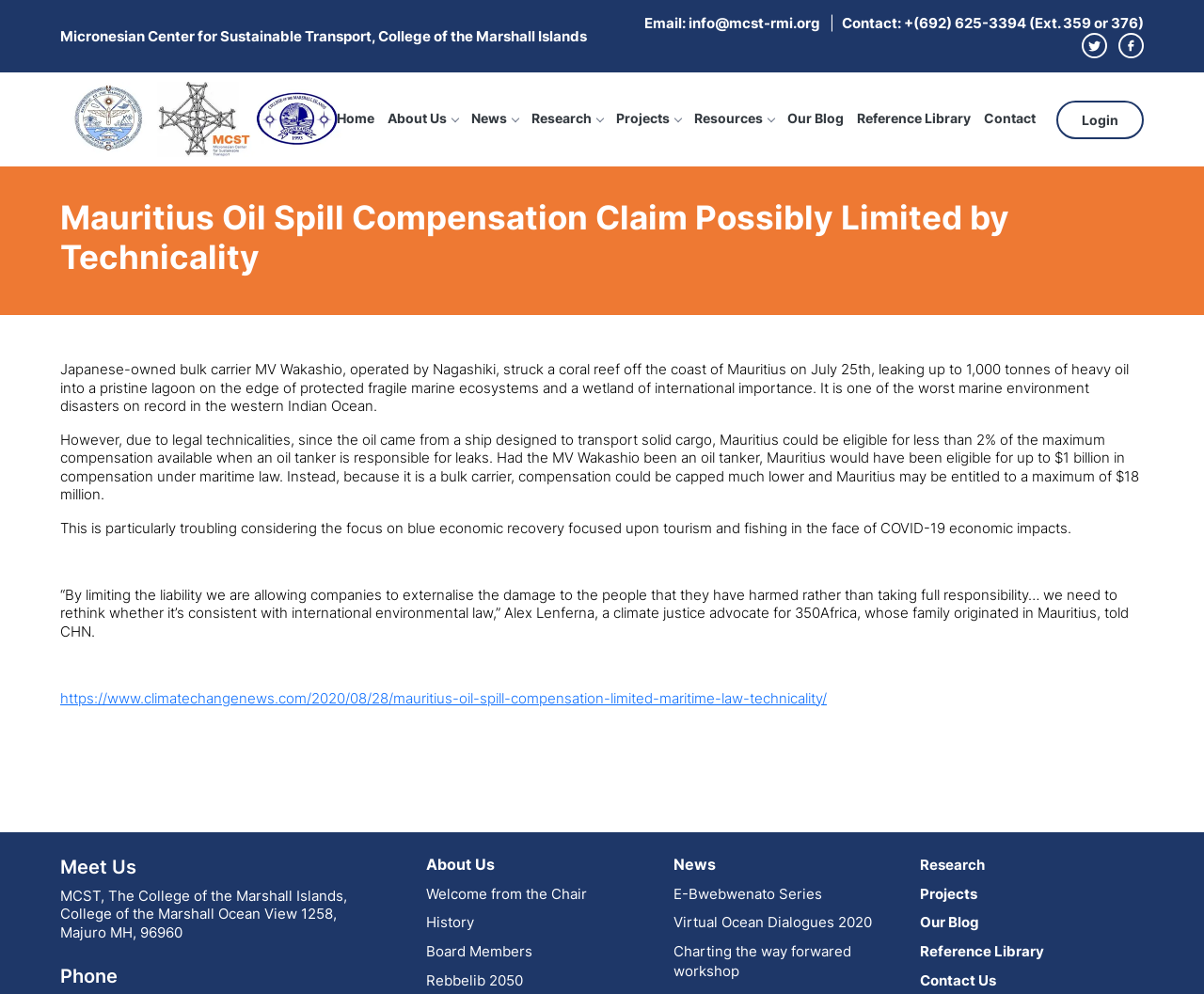Predict the bounding box of the UI element based on this description: "Reference Library".

[0.706, 0.101, 0.812, 0.136]